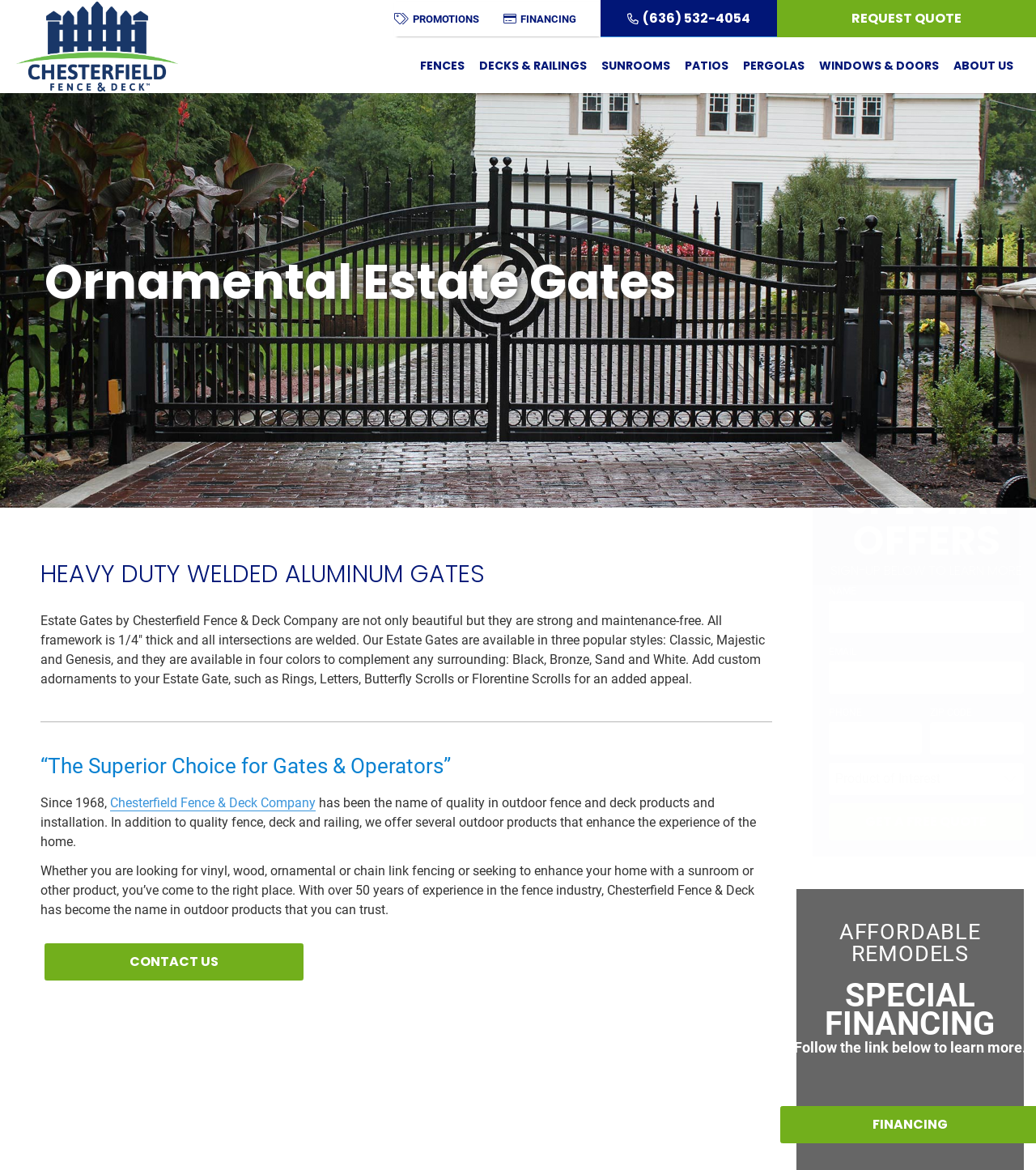What is the name of the company that offers these gates?
Look at the image and answer with only one word or phrase.

Chesterfield Fence & Deck Company